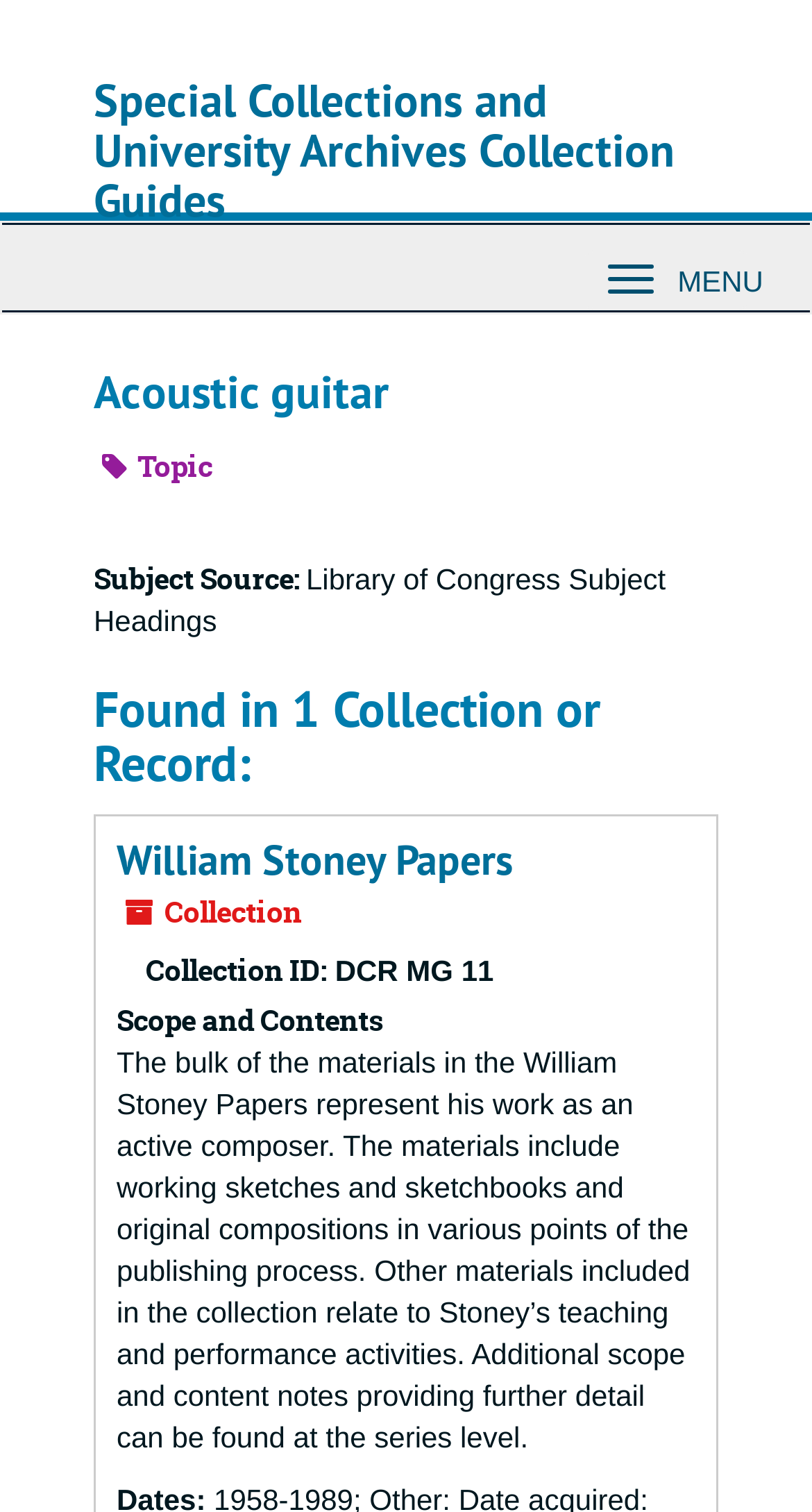What is the collection ID of William Stoney Papers?
Kindly offer a comprehensive and detailed response to the question.

The collection ID of William Stoney Papers can be found in the static text element 'Collection ID:' which is located below the heading 'William Stoney Papers'. The collection ID is 'DCR MG 11'.